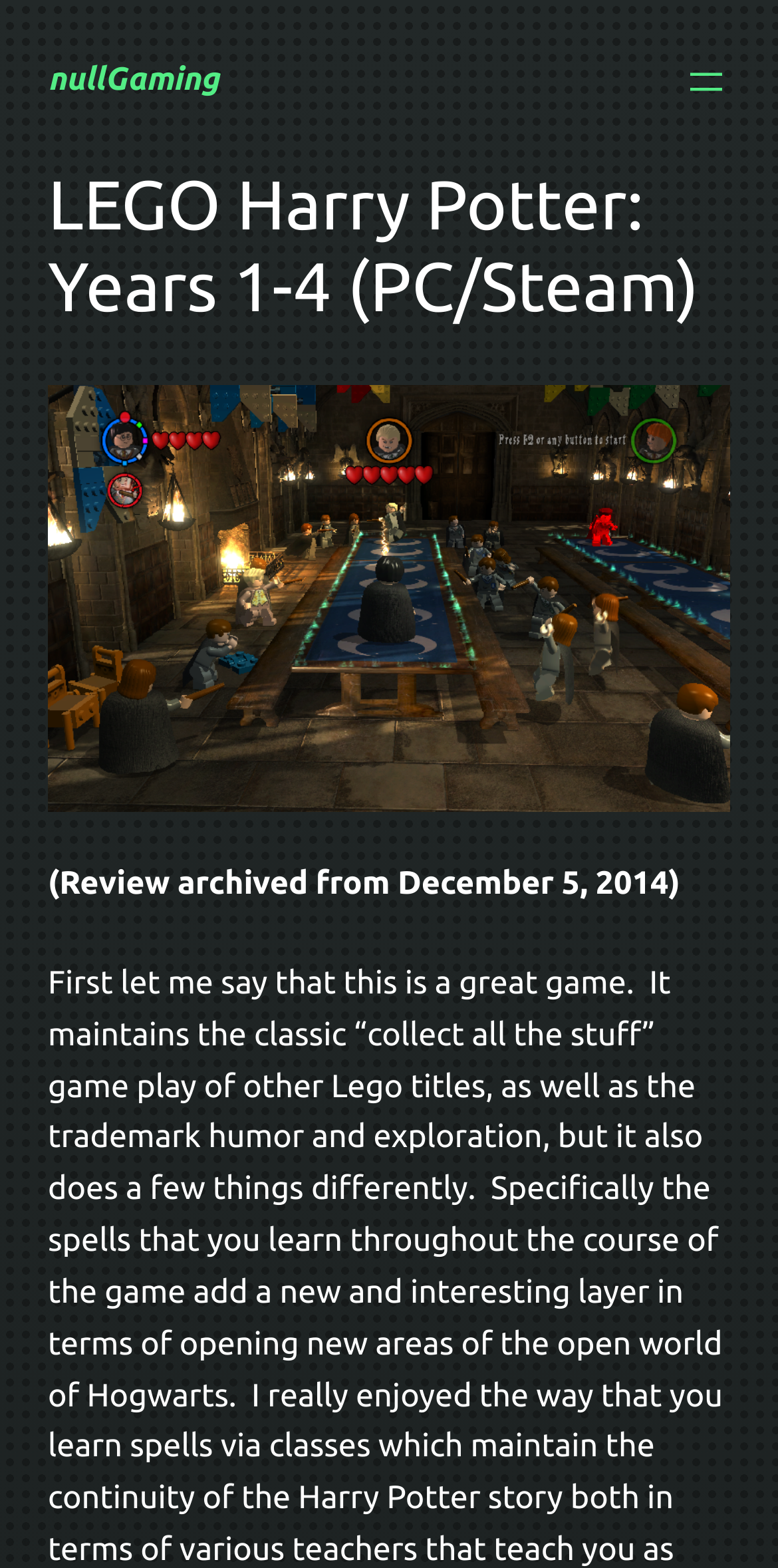Using the description "aria-label="Open menu"", predict the bounding box of the relevant HTML element.

[0.877, 0.037, 0.938, 0.067]